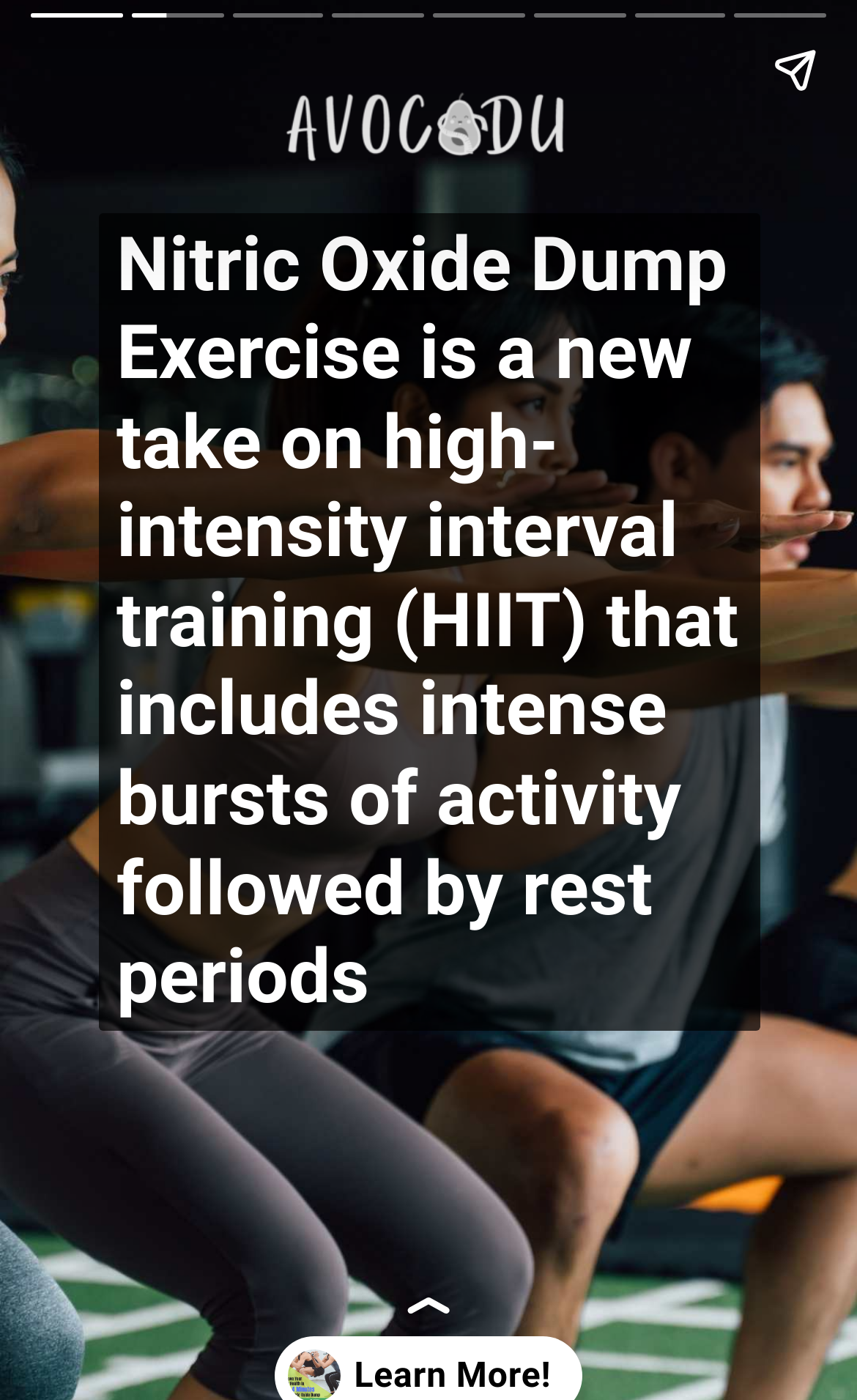Extract the bounding box for the UI element that matches this description: "aria-label="Next page"".

[0.923, 0.118, 1.0, 0.925]